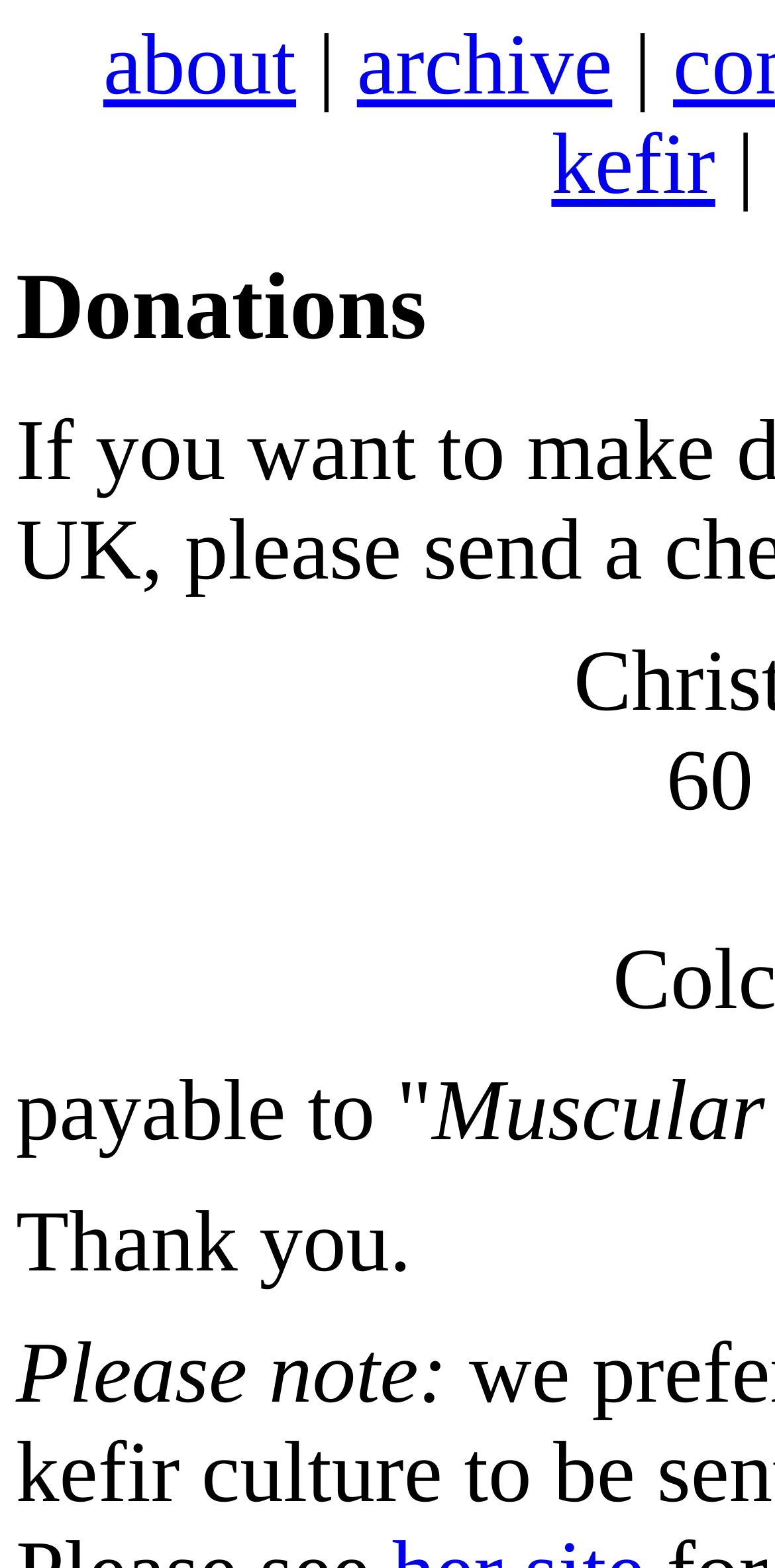Please give a succinct answer to the question in one word or phrase:
What type of content is linked to 'archive'?

Archive content